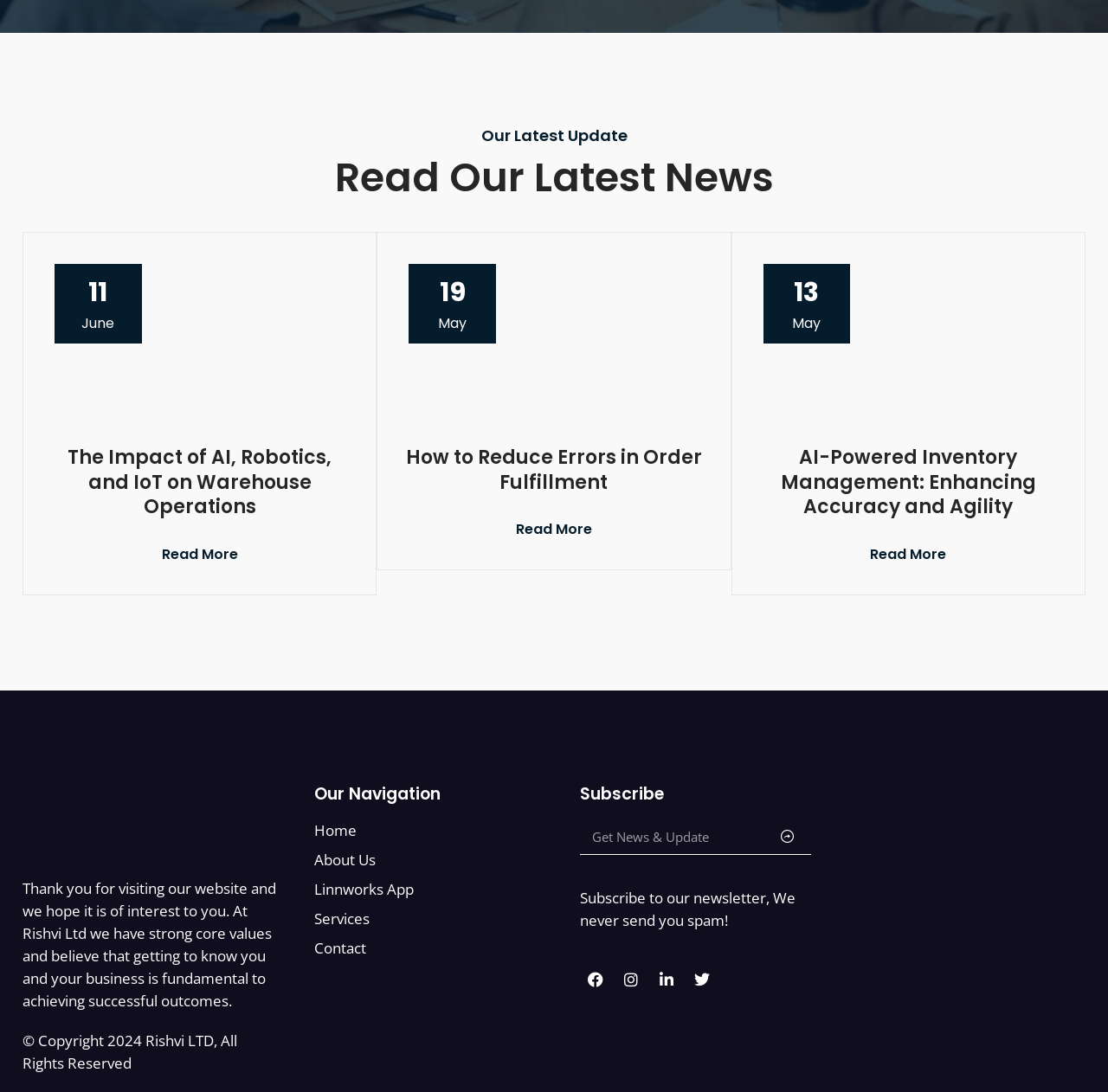What is the copyright year of the website?
Answer the question with as much detail as possible.

The copyright information at the bottom of the webpage states '© Copyright 2024 Rishvi LTD, All Rights Reserved', which indicates that the website's copyright year is 2024.